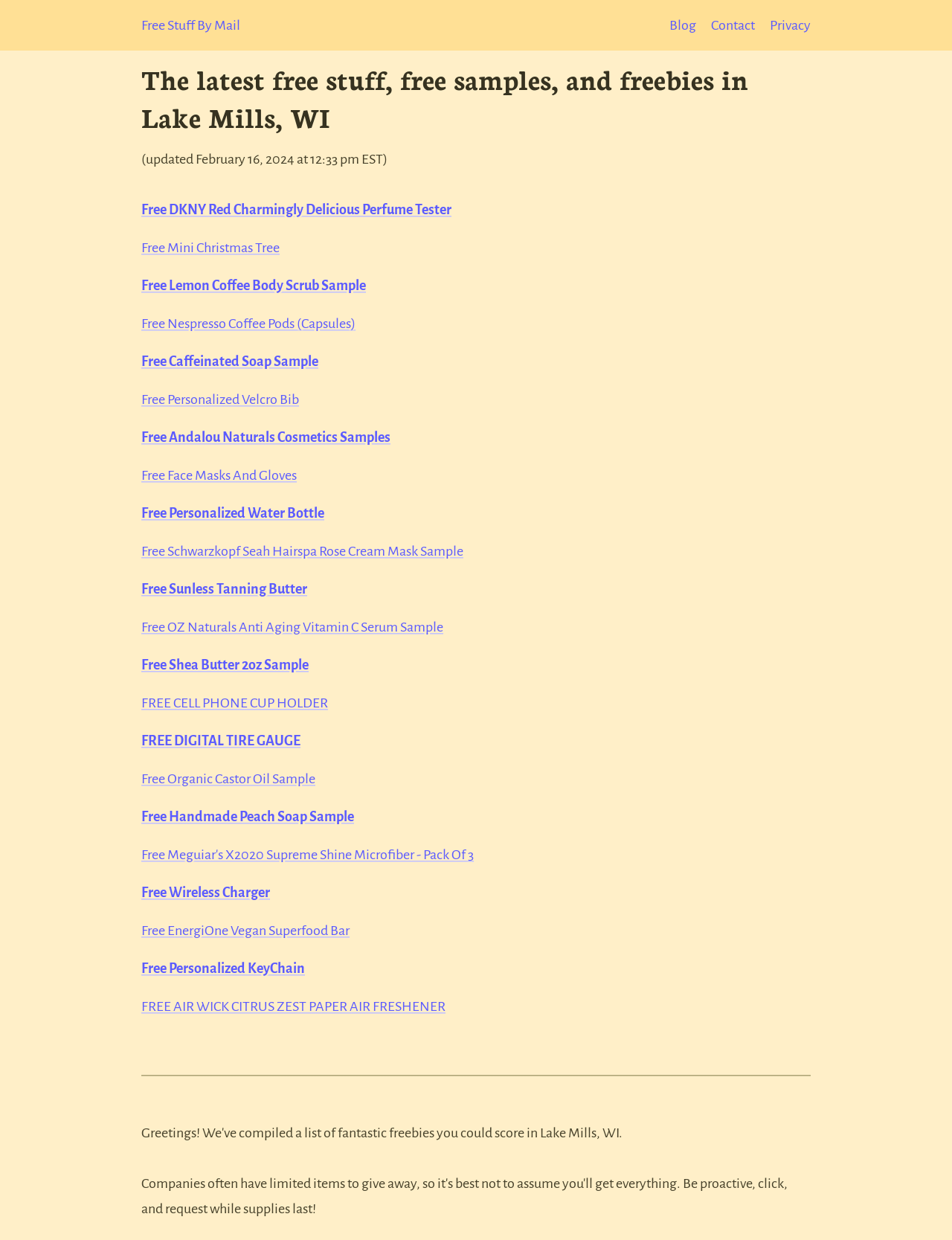Can you specify the bounding box coordinates of the area that needs to be clicked to fulfill the following instruction: "Click on Free Stuff By Mail"?

[0.148, 0.01, 0.252, 0.031]